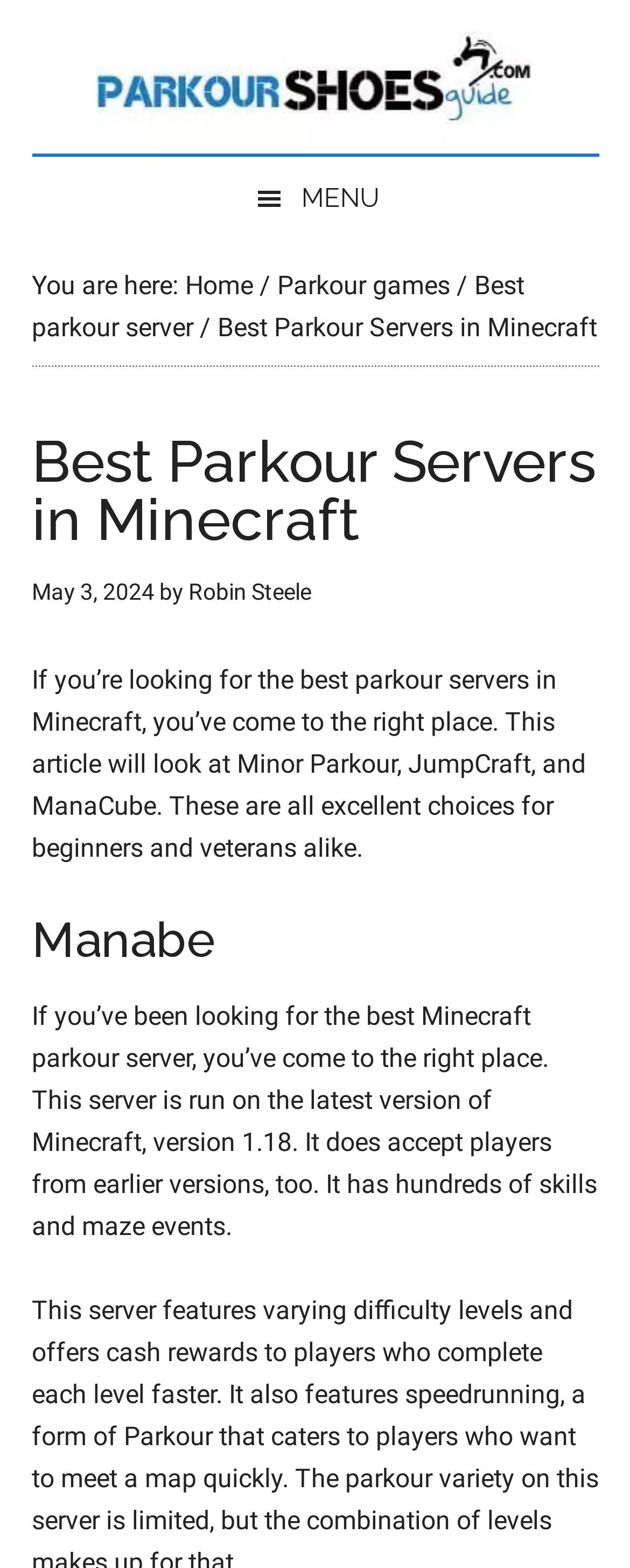Please answer the following question using a single word or phrase: 
Who is the author of the article?

Robin Steele